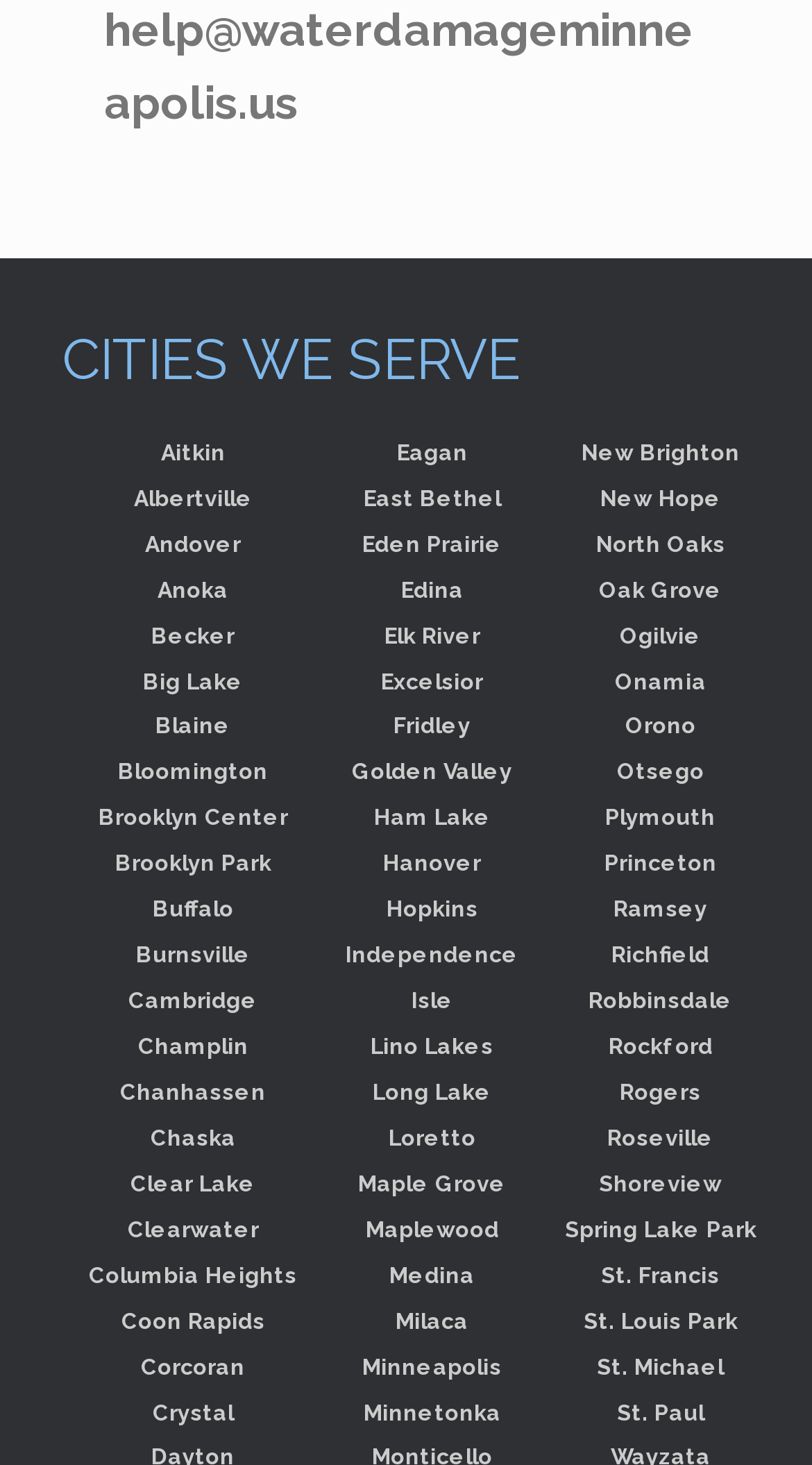Pinpoint the bounding box coordinates of the clickable element needed to complete the instruction: "Explore the services in Brooklyn Center". The coordinates should be provided as four float numbers between 0 and 1: [left, top, right, bottom].

[0.121, 0.549, 0.354, 0.566]